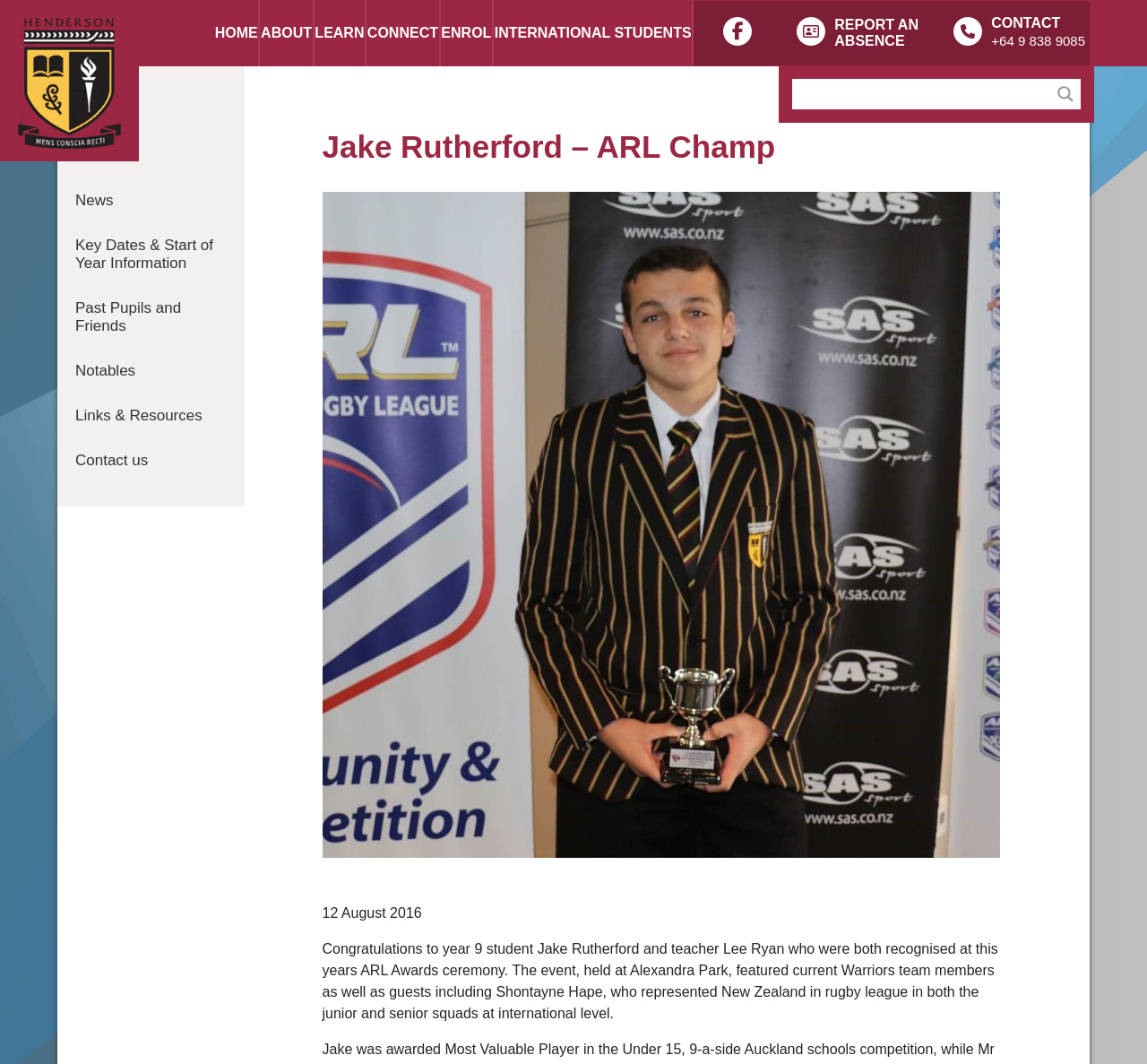Answer the following query with a single word or phrase:
What is the name of the high school?

Henderson High School